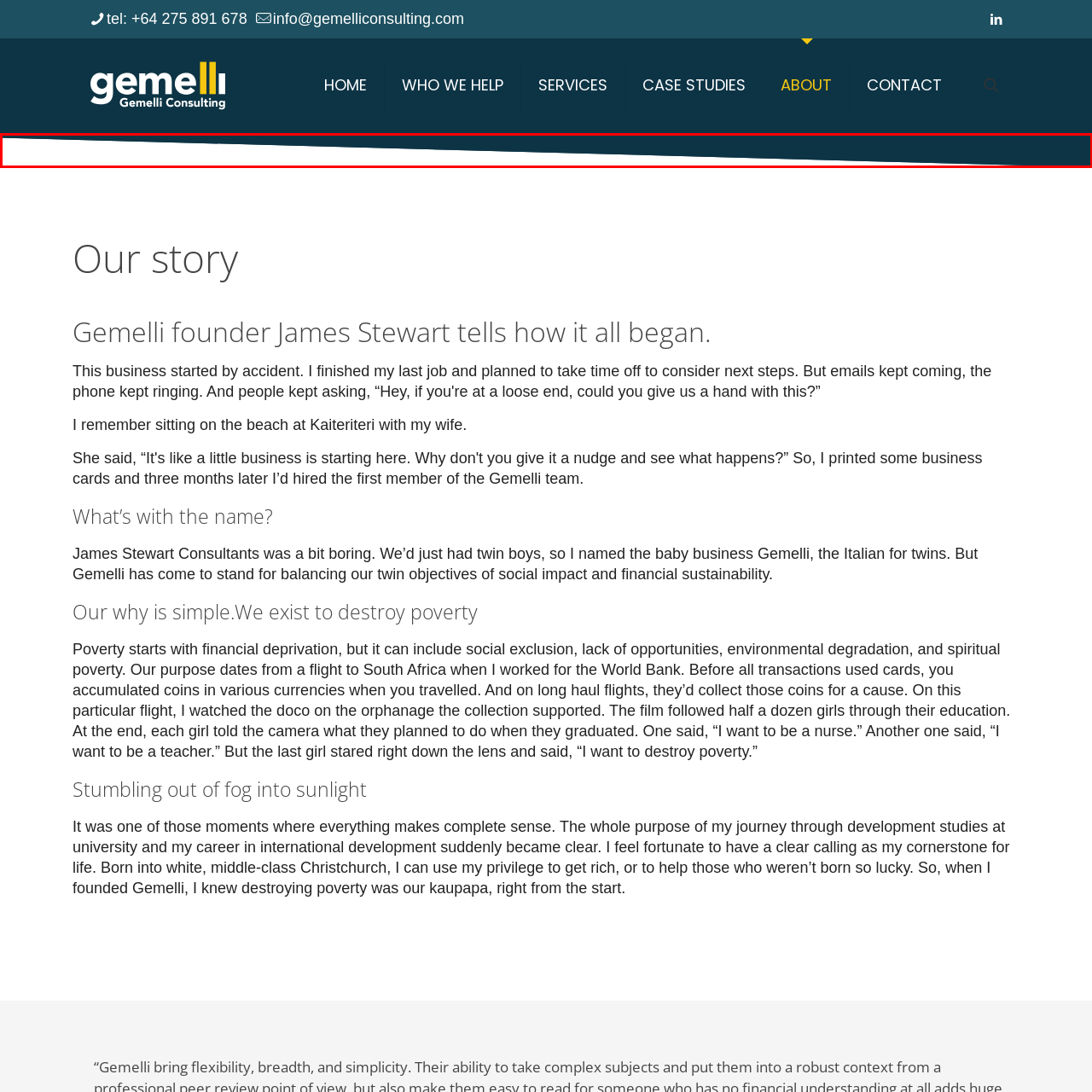Craft a detailed explanation of the image surrounded by the red outline.

The image featured represents the essence of the "Our story" section from the Gemelli Advisory website. This visual element encapsulates the mission and background of the organization, conveyed through a narrative focused on the founder, James Stewart. The narrative provides insight into his journey, emphasizing the establishment of Gemelli as a response to both personal and global challenges. It reflects the company's commitment to social impact and financial sustainability, aiming to address poverty through innovative approaches. The image serves as a symbolic representation of this journey, inviting viewers to engage with the story and the values underpinning Gemelli Advisory.